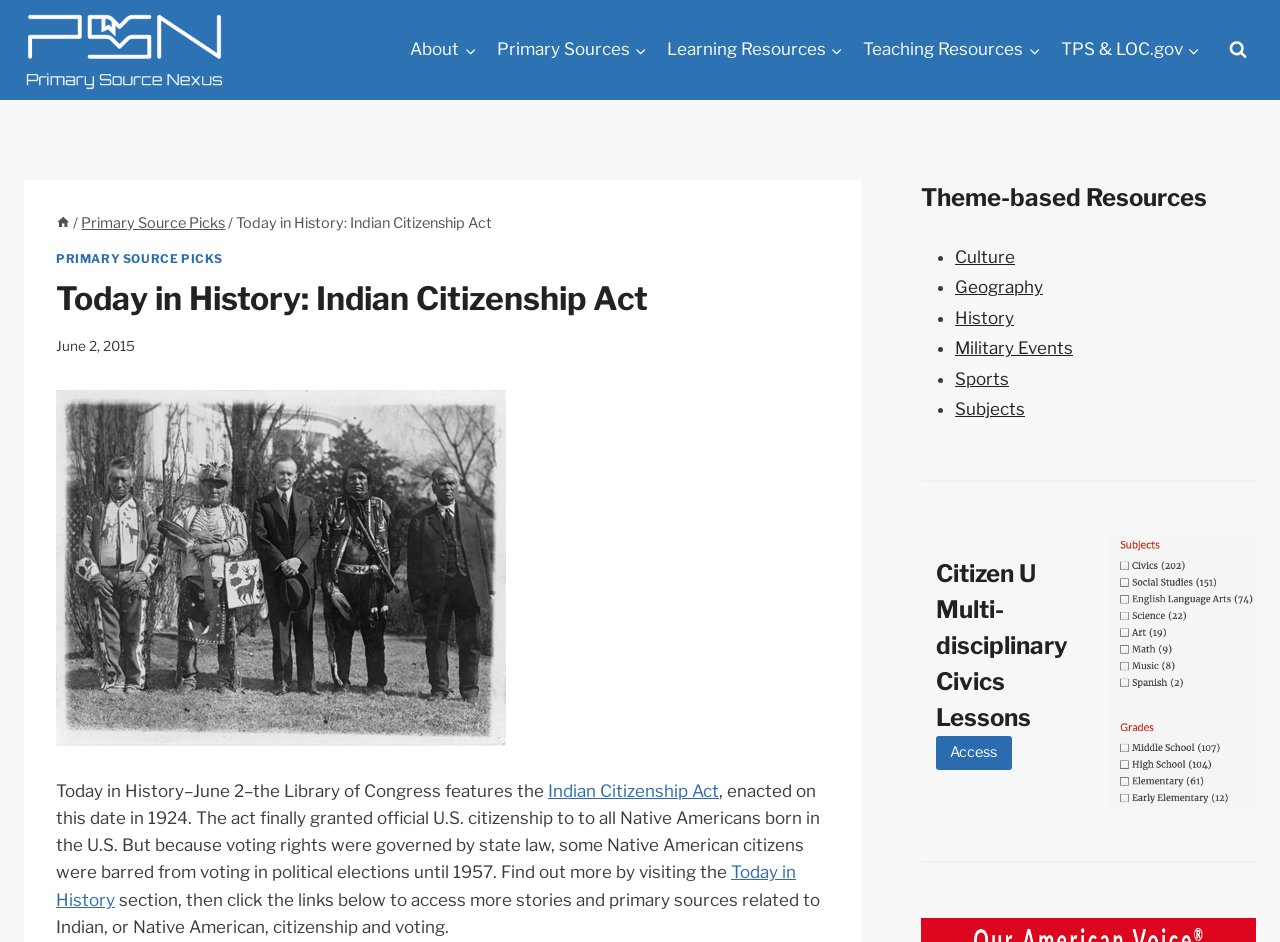Provide a short, one-word or phrase answer to the question below:
What is the name of the president mentioned in the webpage?

Calvin Coolidge